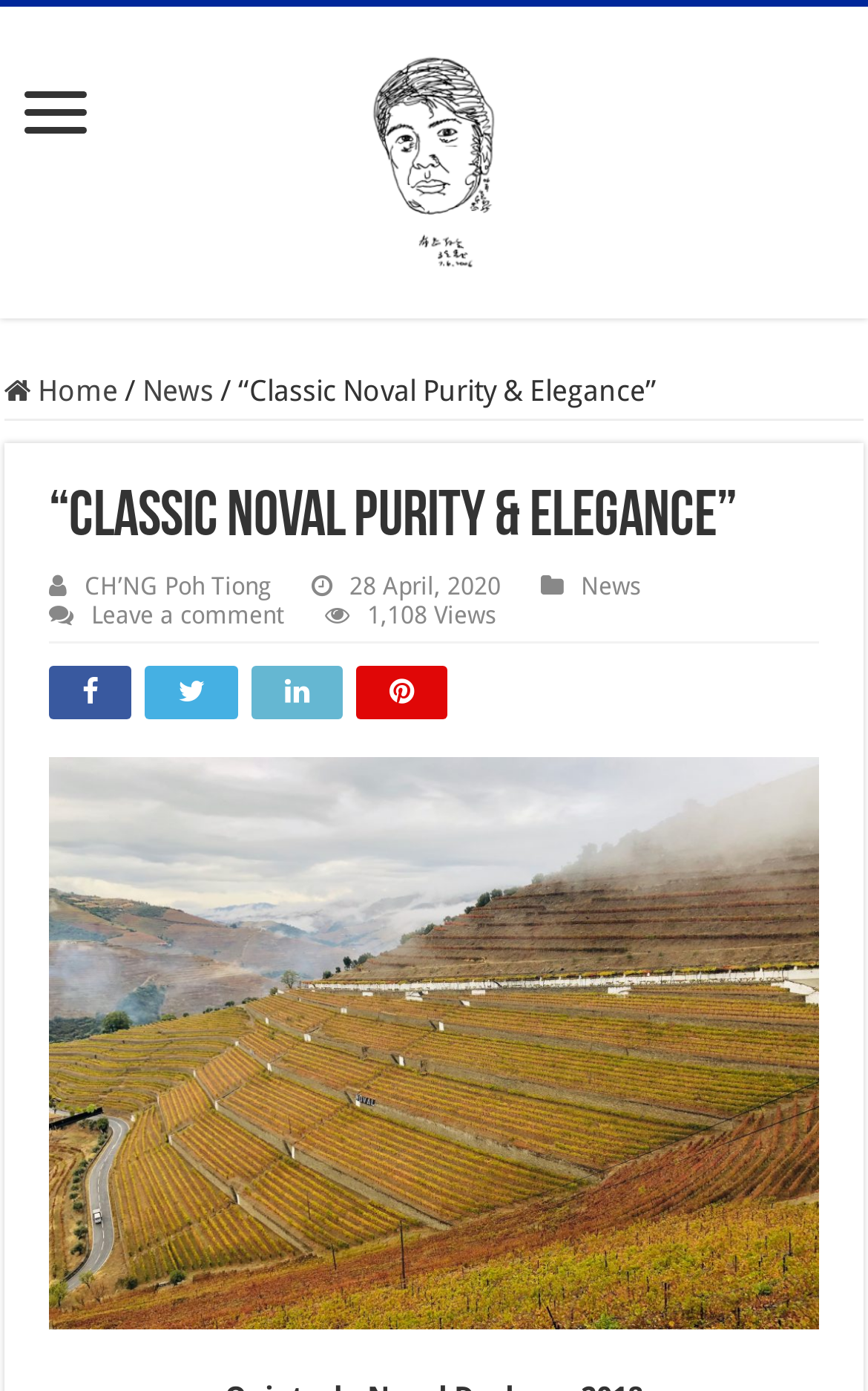Using the description: "Home", identify the bounding box of the corresponding UI element in the screenshot.

[0.005, 0.269, 0.136, 0.293]